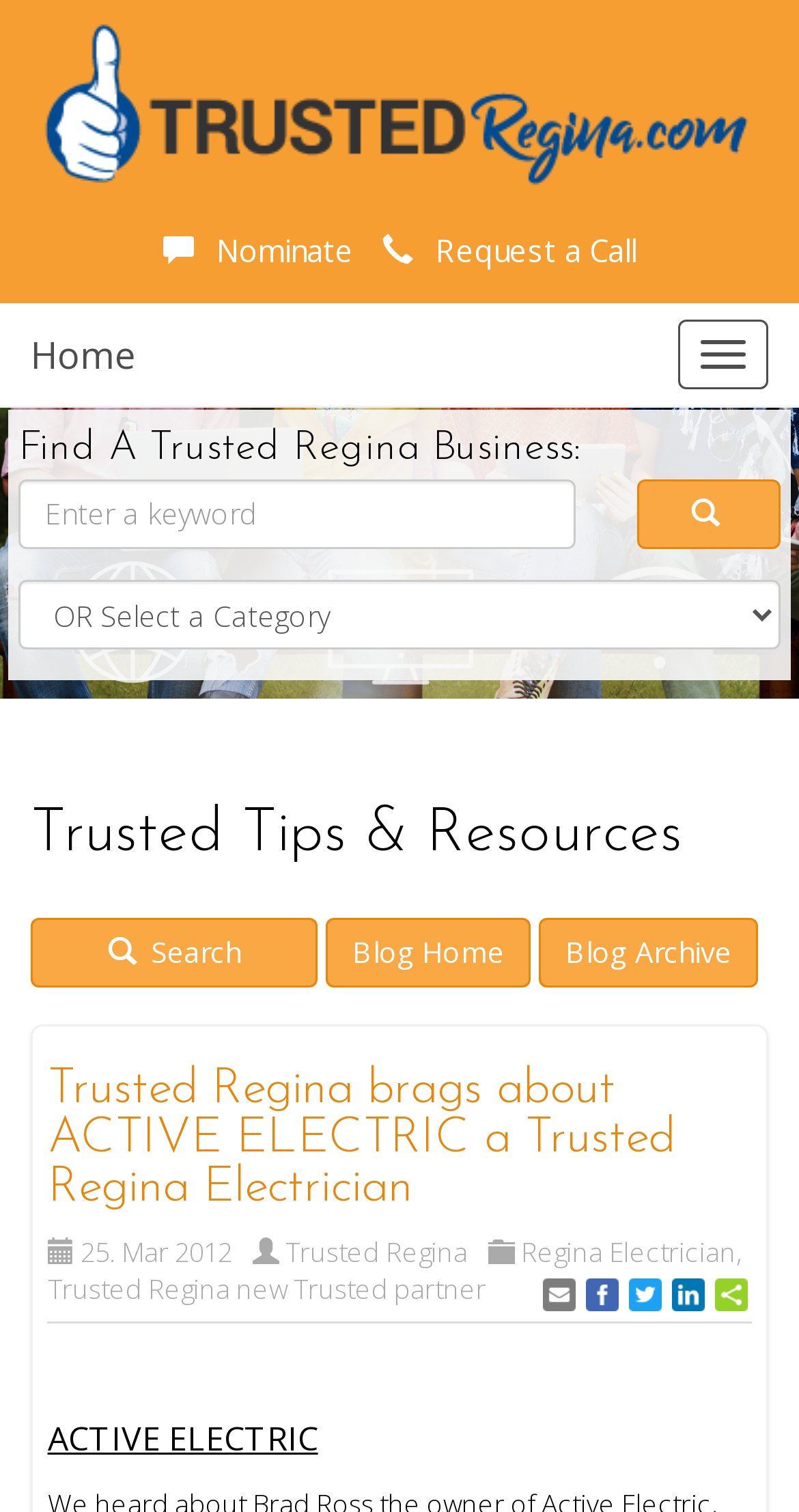Could you determine the bounding box coordinates of the clickable element to complete the instruction: "Toggle navigation"? Provide the coordinates as four float numbers between 0 and 1, i.e., [left, top, right, bottom].

[0.849, 0.212, 0.962, 0.258]